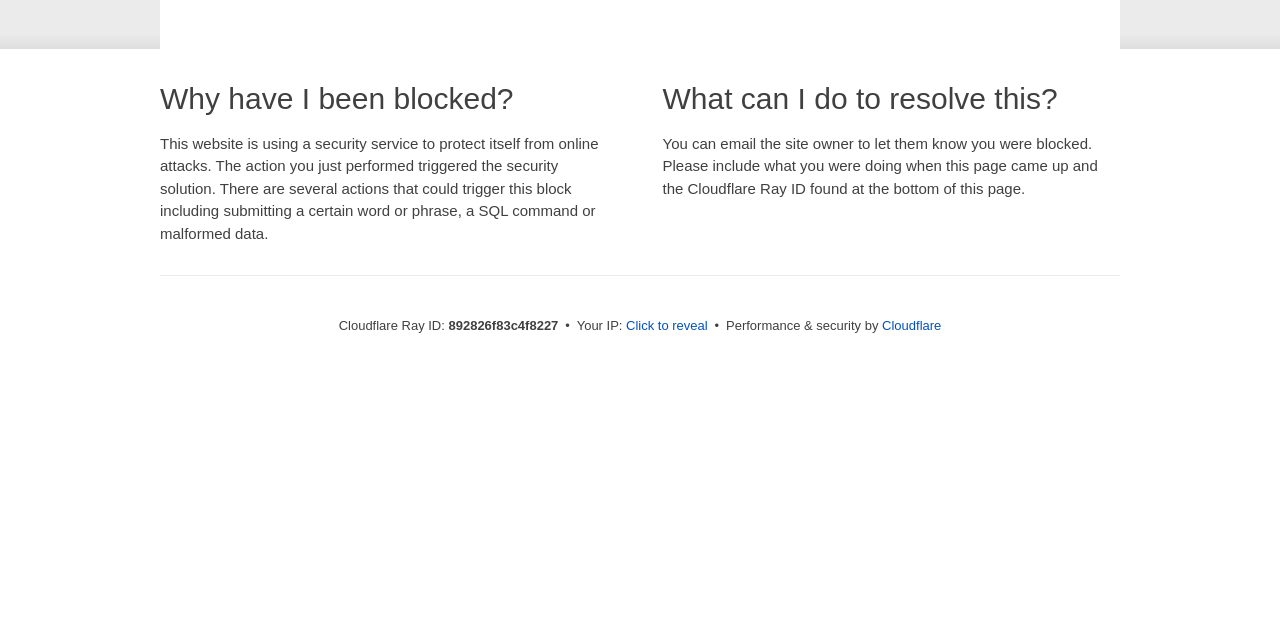Please determine the bounding box coordinates for the UI element described as: "Cloudflare".

[0.689, 0.498, 0.735, 0.521]